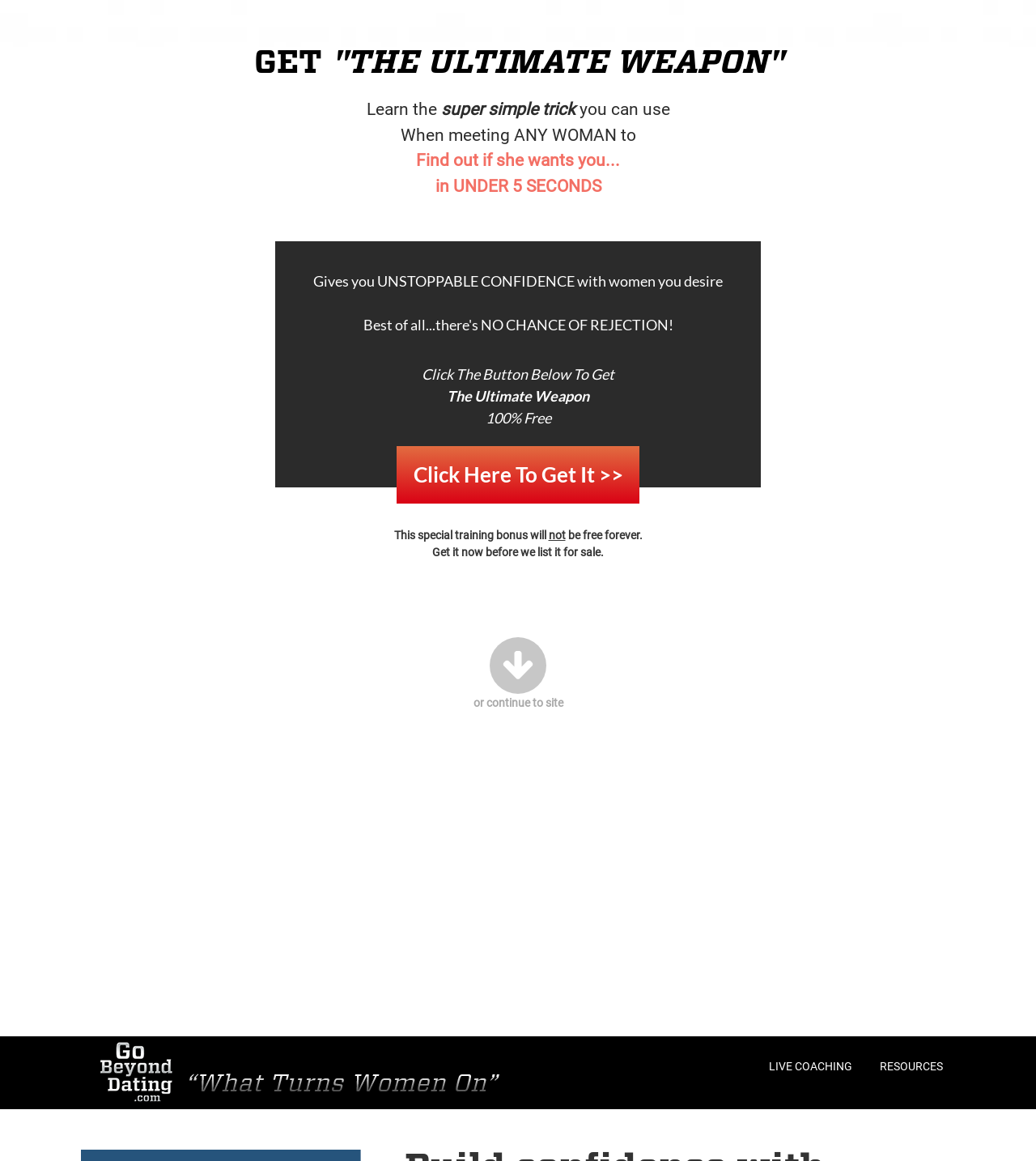What is the direction indicated by the arrow?
Refer to the image and provide a thorough answer to the question.

I determined the direction of the arrow by looking at the image 'arrow-down' which suggests that the arrow is pointing downwards.